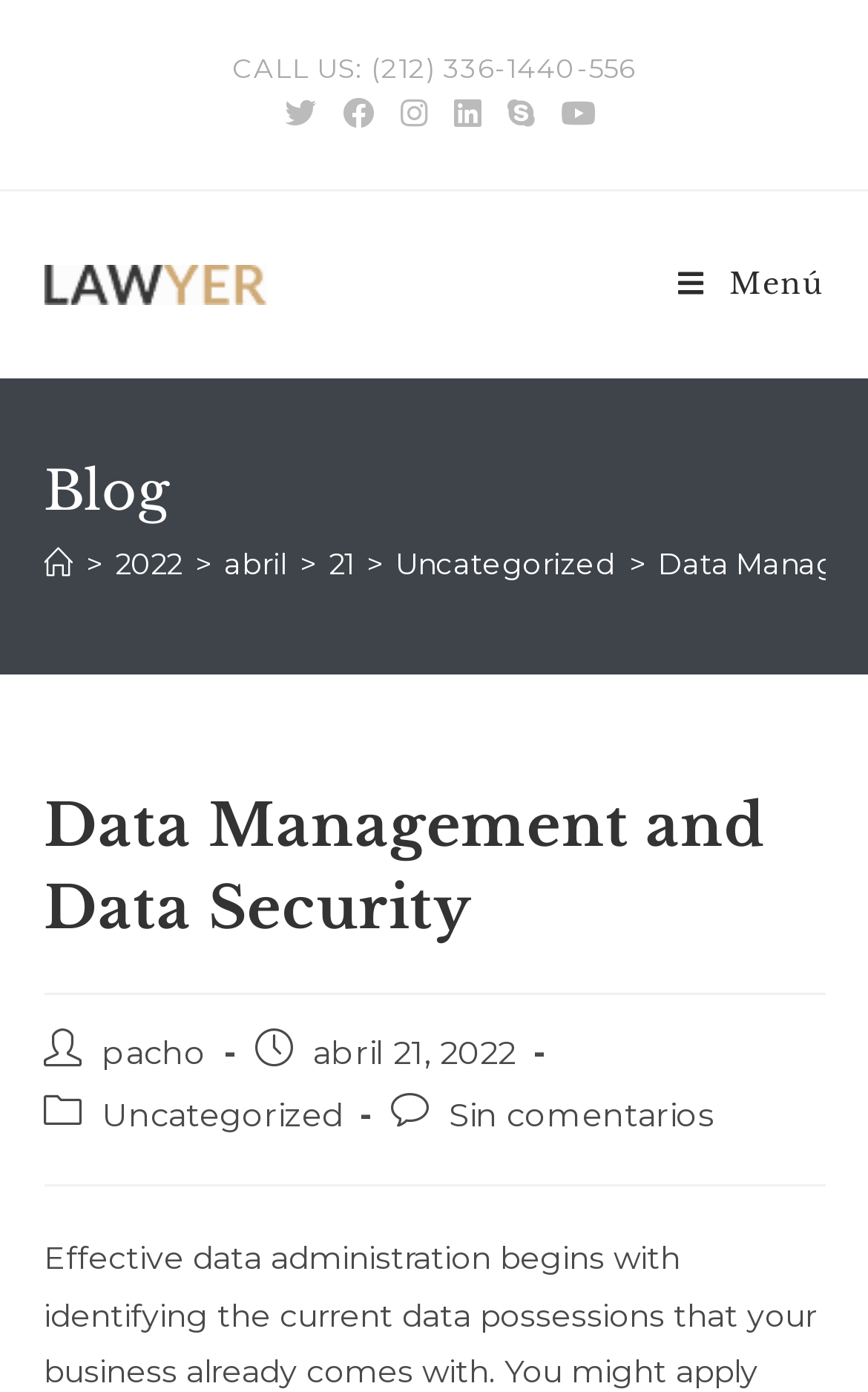How many social media links are available?
Using the visual information, answer the question in a single word or phrase.

6